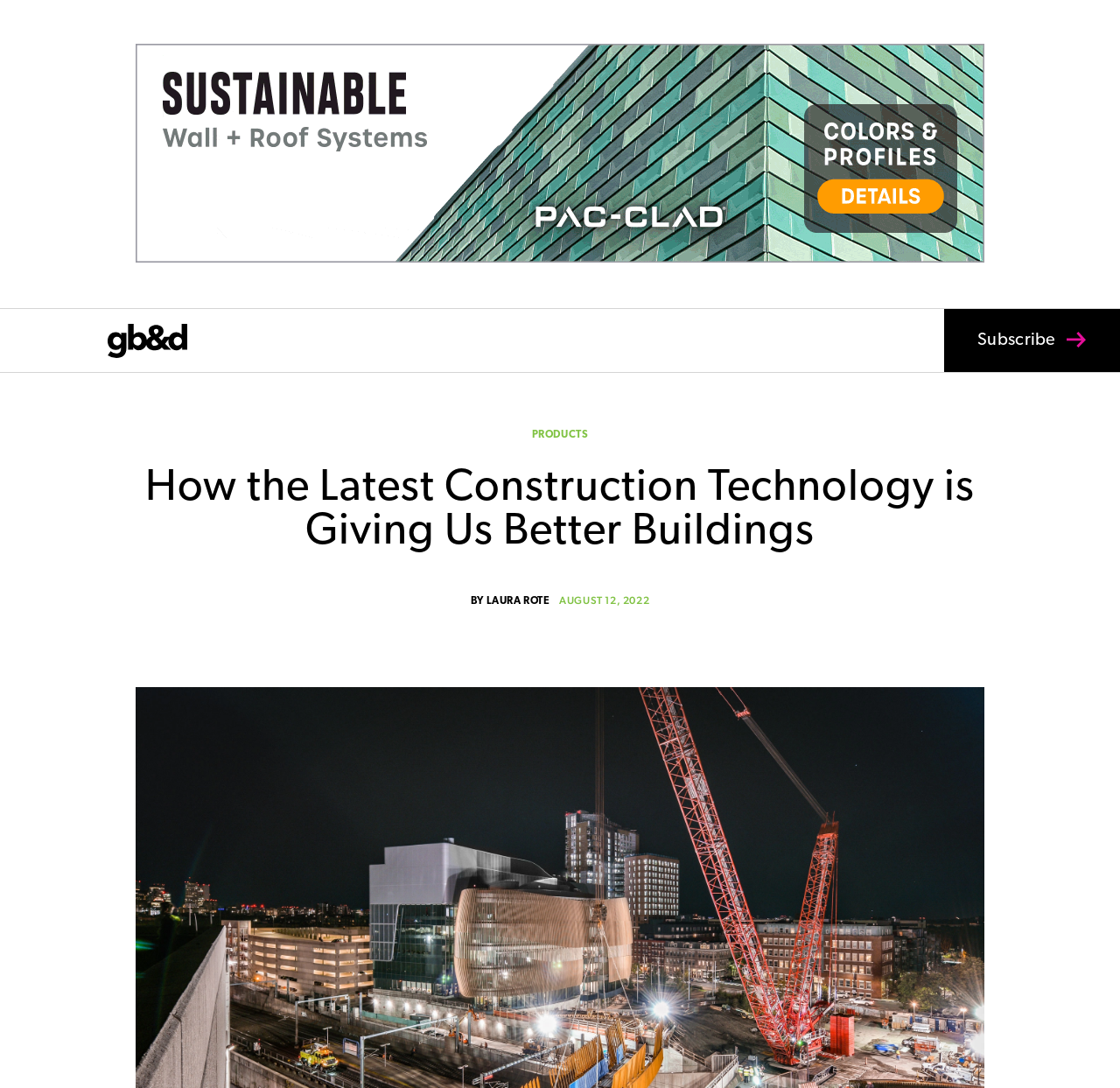Locate the bounding box of the UI element described in the following text: "alt="gb&d magazine"".

[0.096, 0.297, 0.167, 0.329]